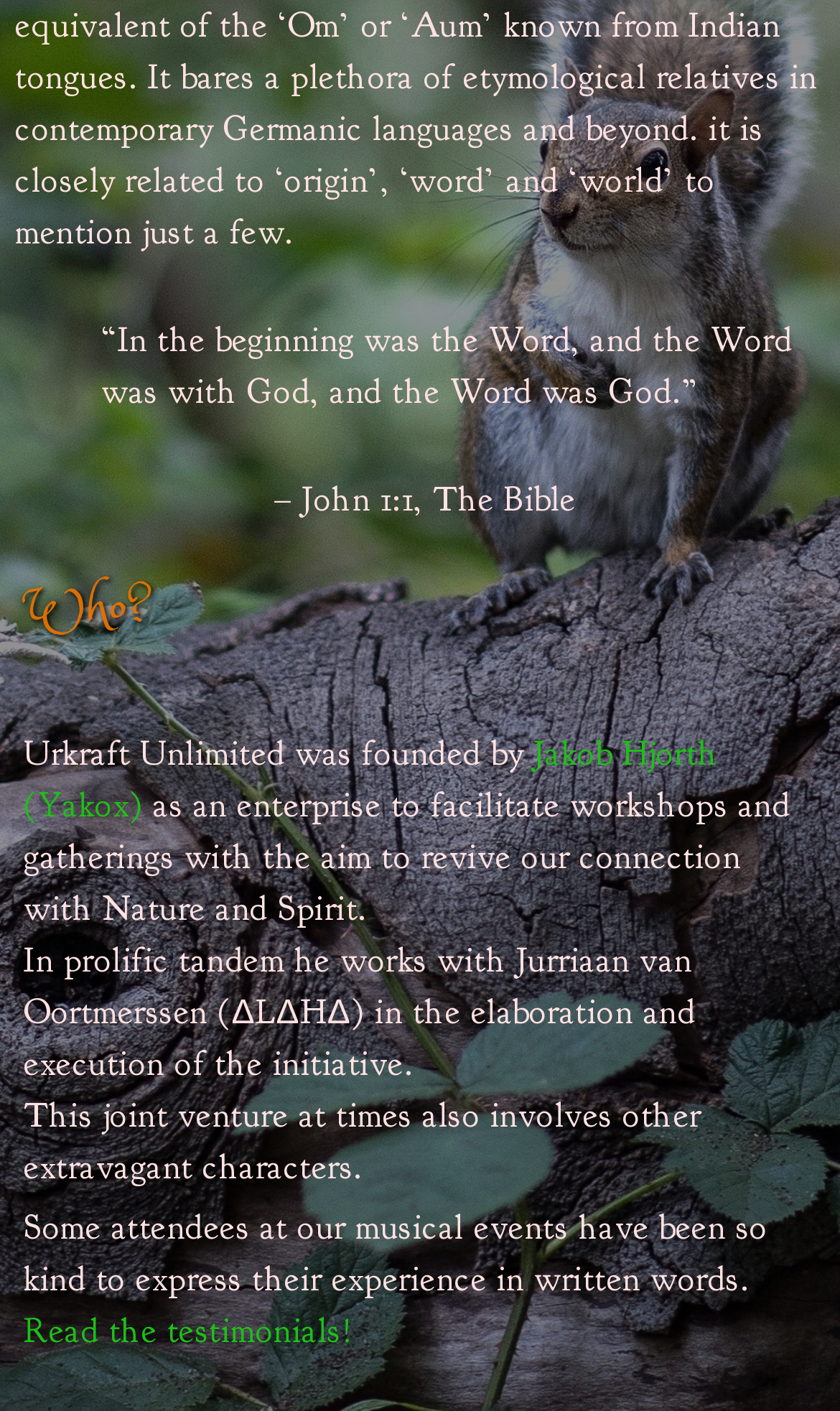What is the reference to a biblical quote?
Please provide a single word or phrase as the answer based on the screenshot.

John 1:1